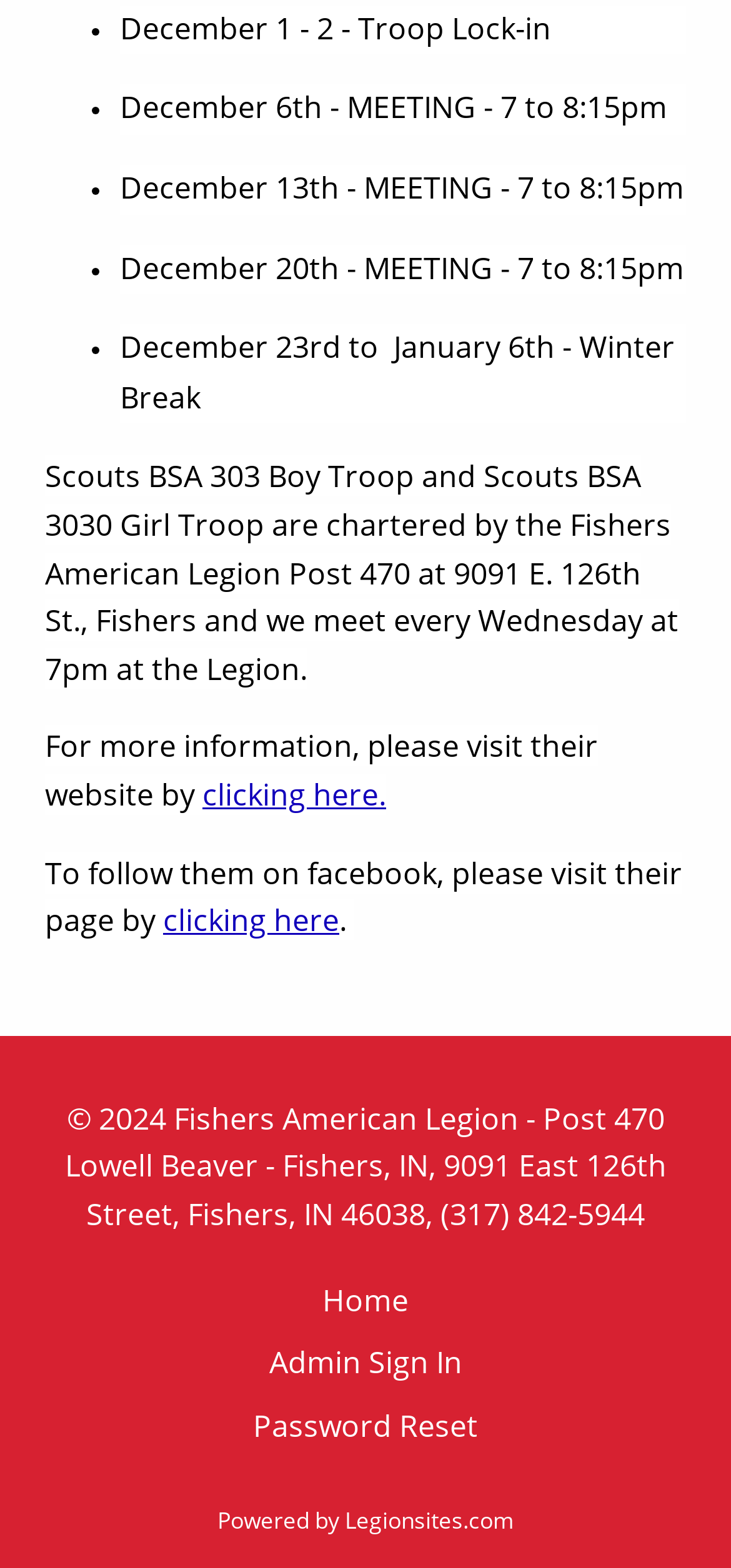Using the webpage screenshot, find the UI element described by clicking here. Provide the bounding box coordinates in the format (top-left x, top-left y, bottom-right x, bottom-right y), ensuring all values are floating point numbers between 0 and 1.

[0.223, 0.574, 0.464, 0.6]